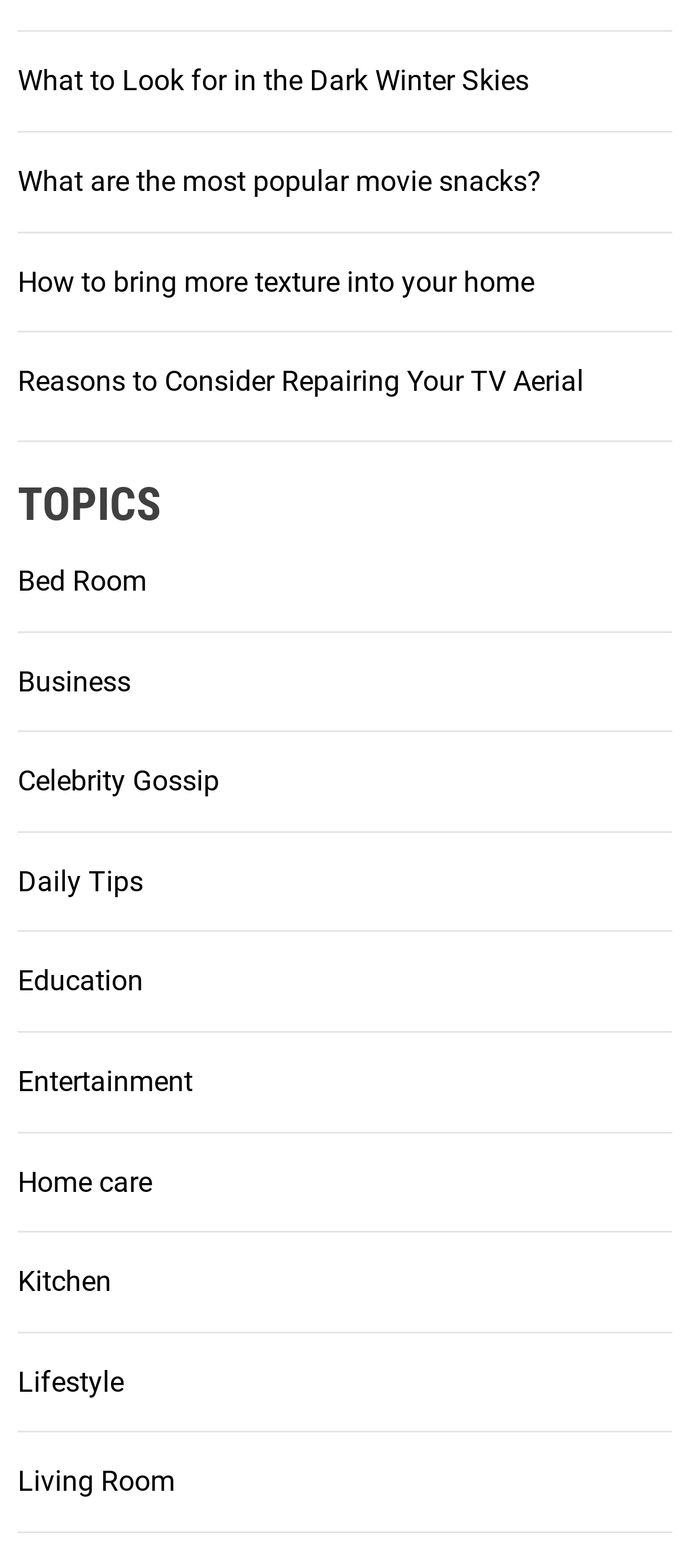Find the bounding box coordinates of the area that needs to be clicked in order to achieve the following instruction: "Explore the topic of bedroom". The coordinates should be specified as four float numbers between 0 and 1, i.e., [left, top, right, bottom].

[0.026, 0.36, 0.213, 0.381]